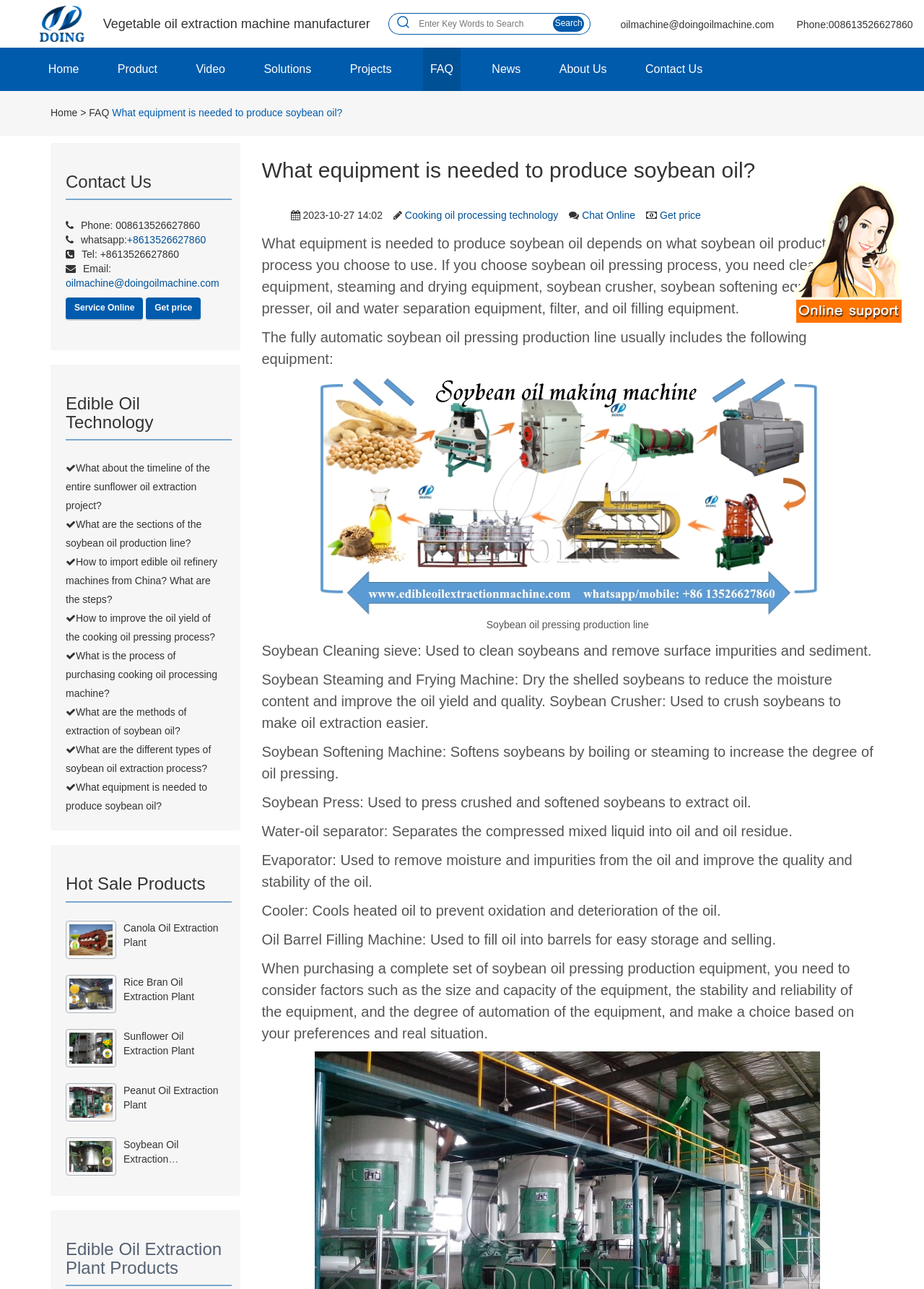Point out the bounding box coordinates of the section to click in order to follow this instruction: "Contact us".

[0.698, 0.037, 0.76, 0.071]